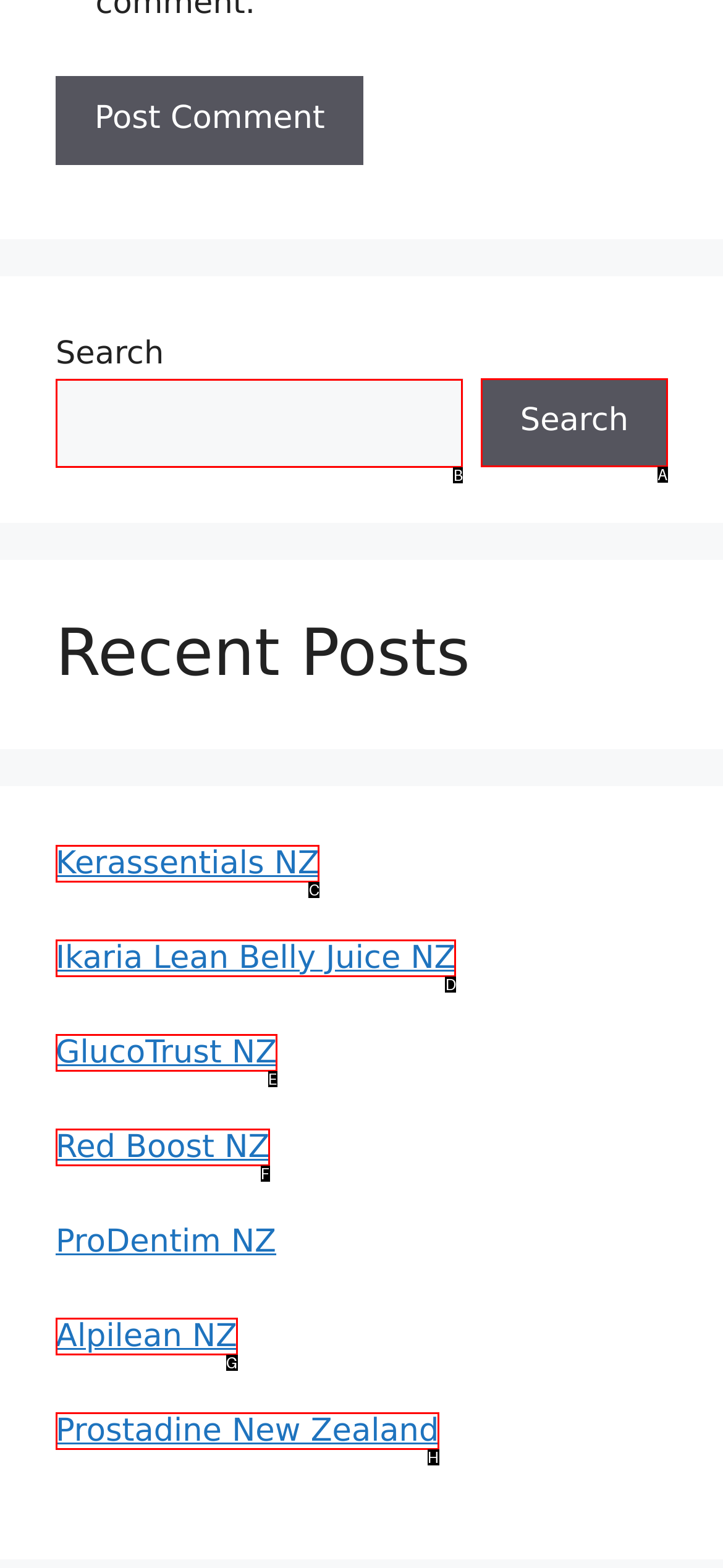Select the proper UI element to click in order to perform the following task: Explore design guides. Indicate your choice with the letter of the appropriate option.

None